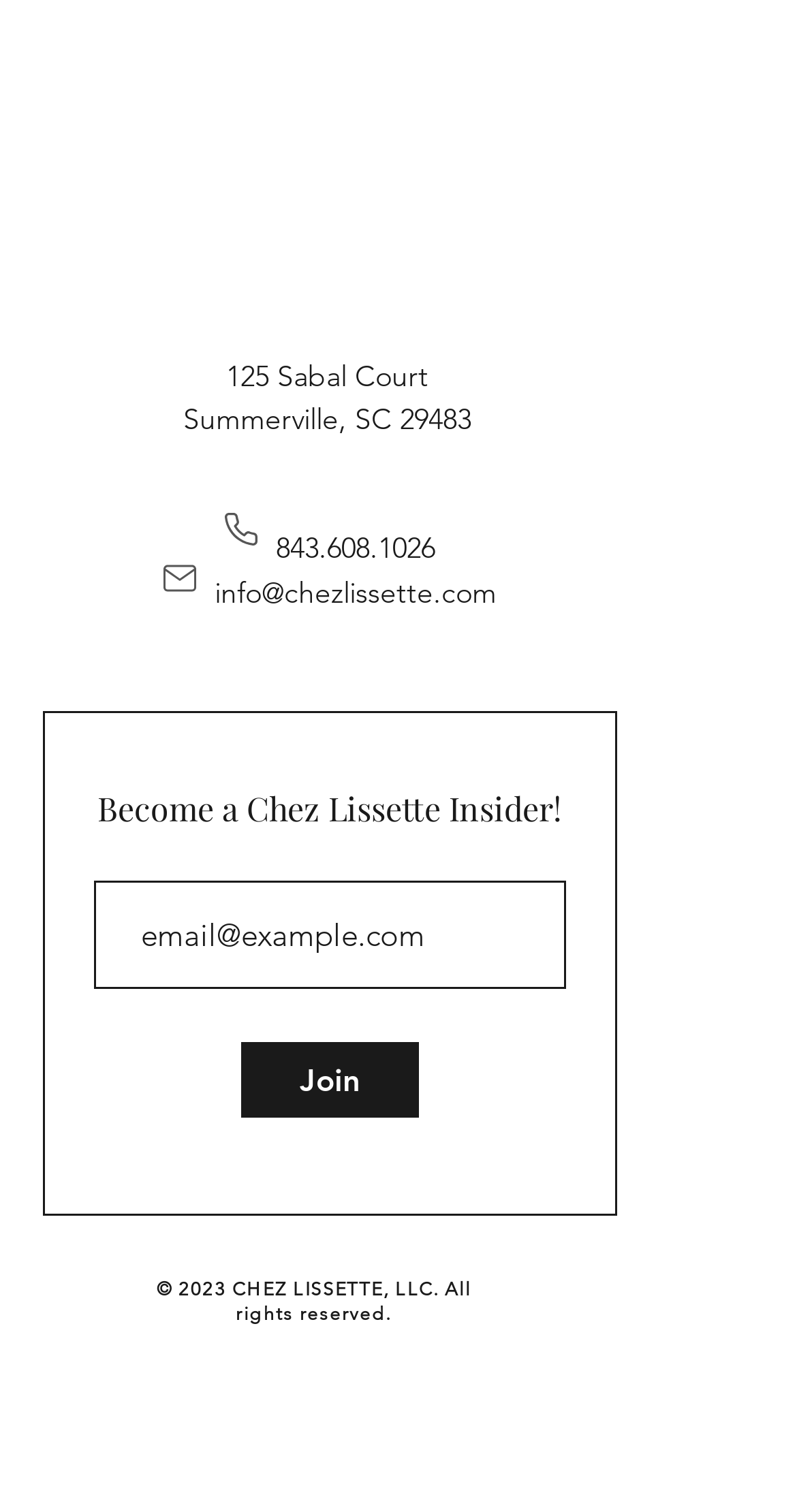What is the address of Chez Lissette?
Please provide a single word or phrase based on the screenshot.

125 Sabal Court, Summerville, SC 29483